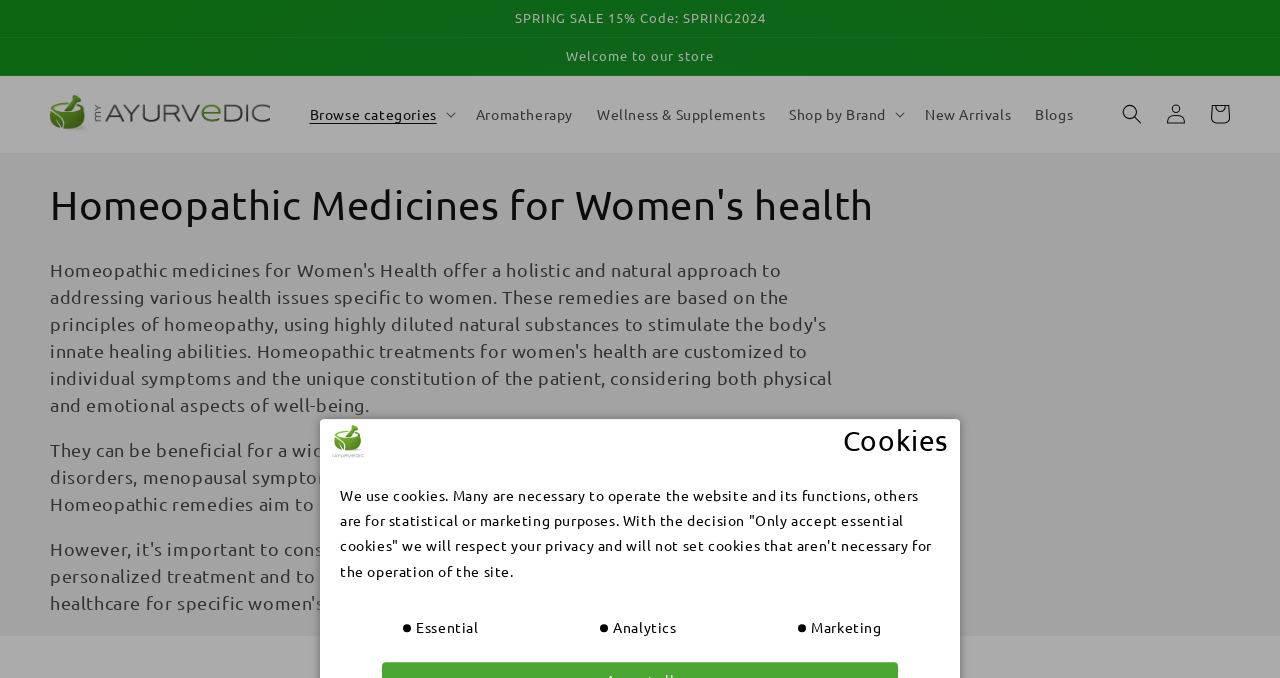Please determine the bounding box coordinates for the UI element described as: "Aromatherapy".

[0.362, 0.138, 0.457, 0.2]